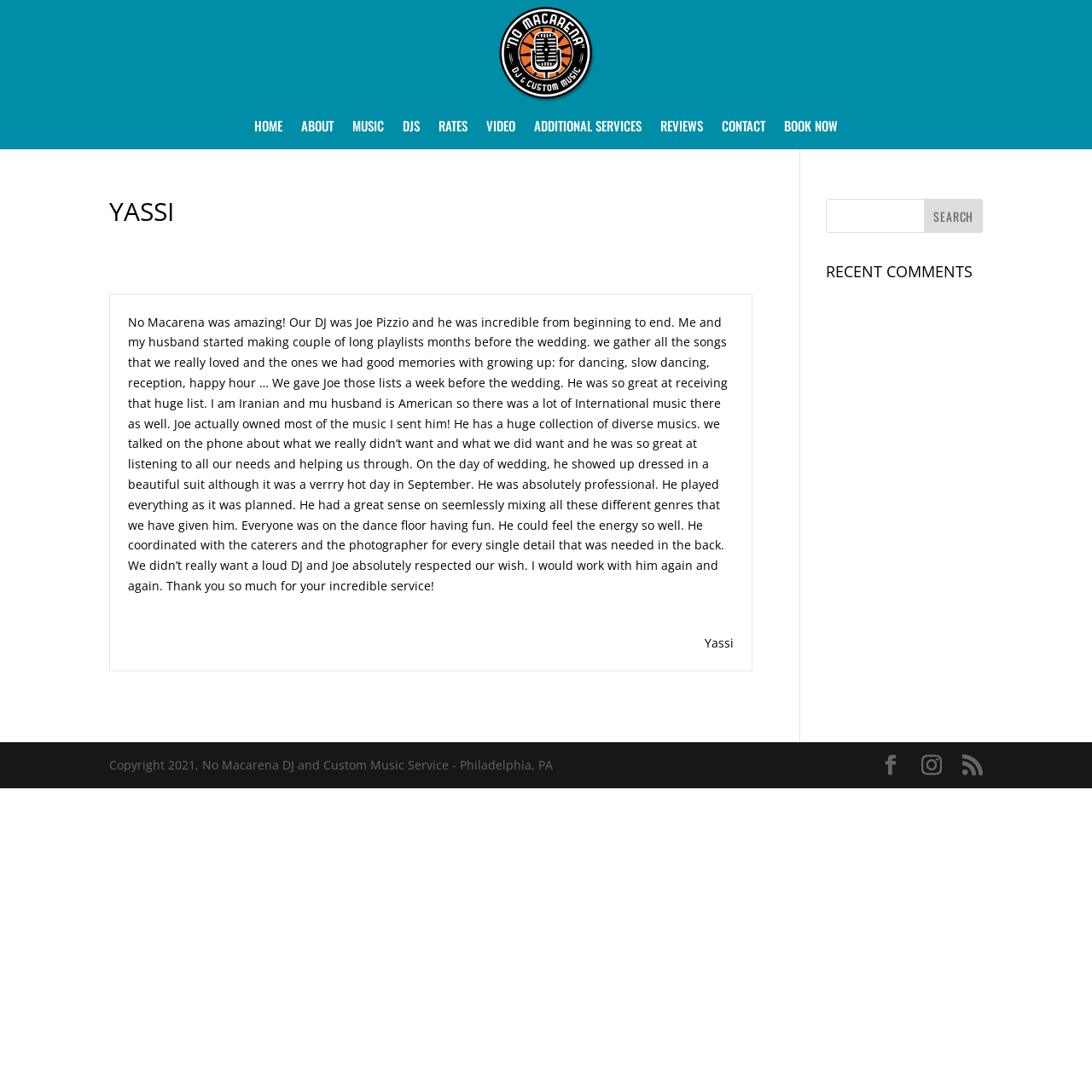Use the information in the screenshot to answer the question comprehensively: What is the name of the service provider mentioned on the webpage?

The answer can be found at the bottom of the webpage, in the content info section, where the copyright information is displayed. The service provider's name is mentioned as 'No Macarena DJ and Custom Music Service - Philadelphia, PA'.